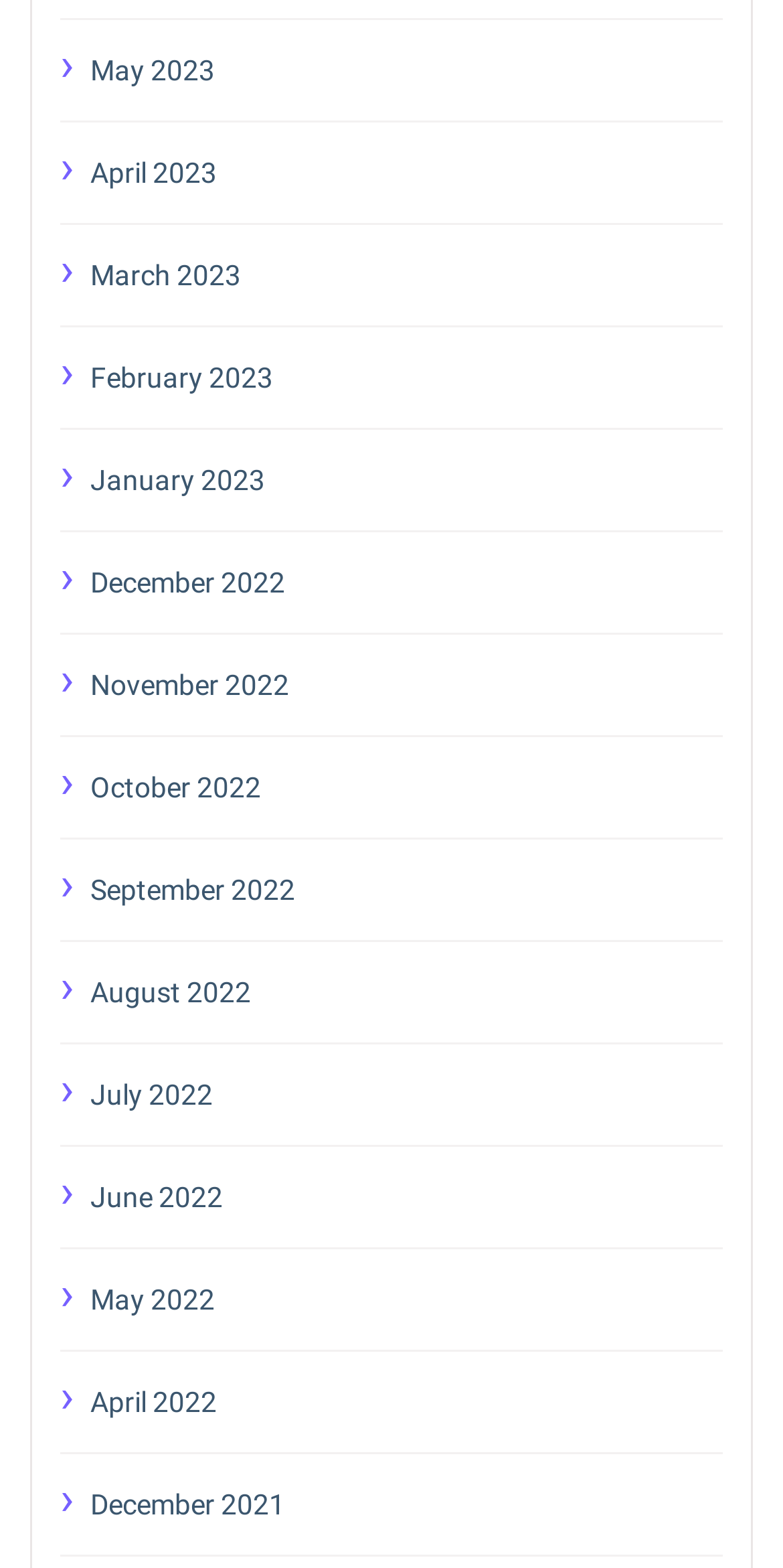Are the months listed in chronological order?
Provide a well-explained and detailed answer to the question.

By examining the list of links, I can see that the months are listed in a descending order, with the most recent month at the top and the earliest month at the bottom, which suggests that they are listed in chronological order.